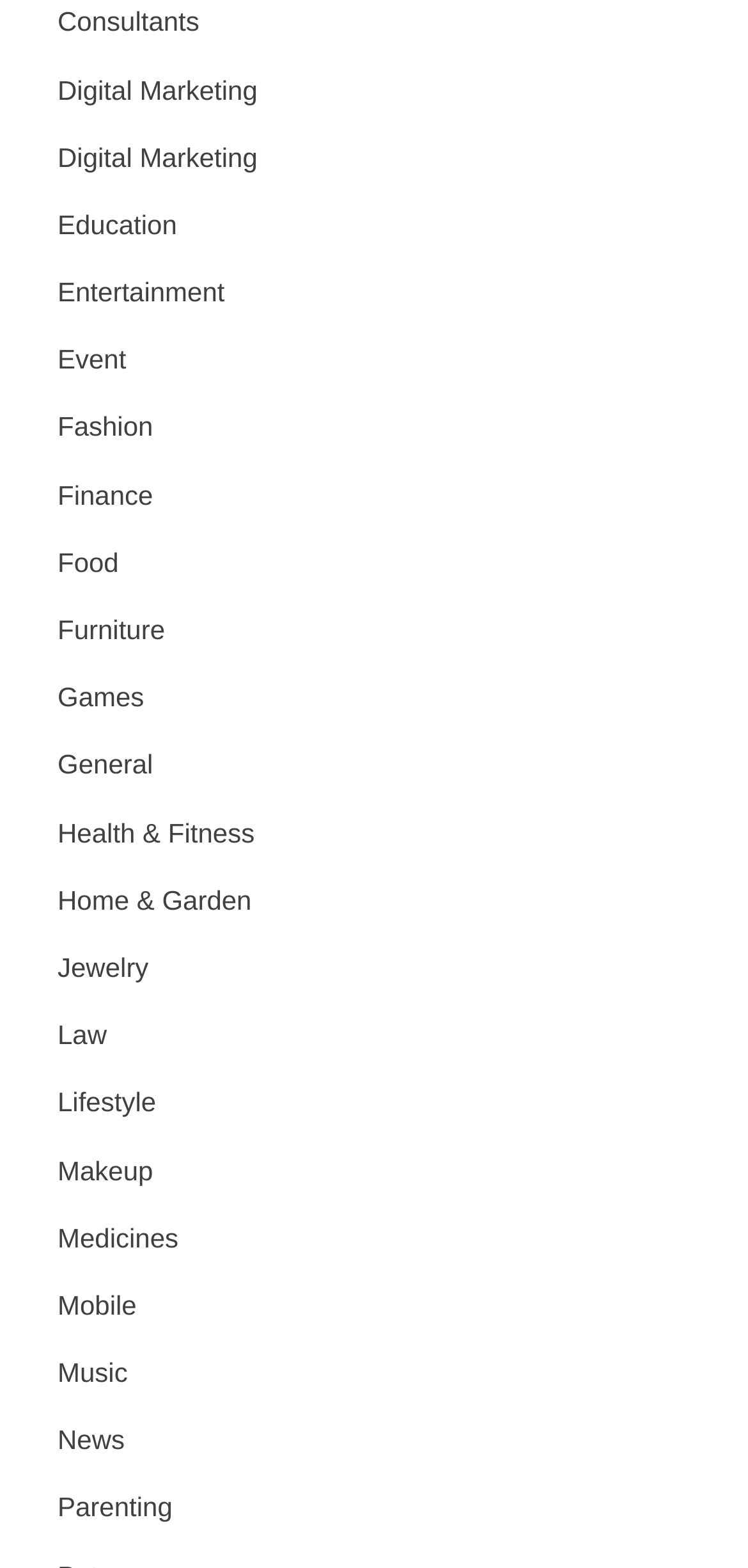Please answer the following question using a single word or phrase: What is the first category listed?

Digital Marketing